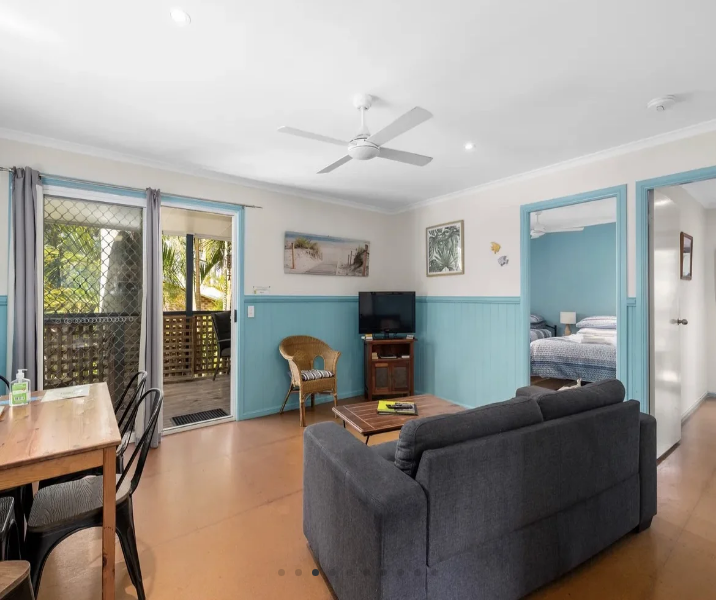Could you please study the image and provide a detailed answer to the question:
How many bedrooms does the bungalow have?

The caption states that the Safety Beach Bungalows is a 'two-bedroom standard bungalow', implying that it has two bedrooms.